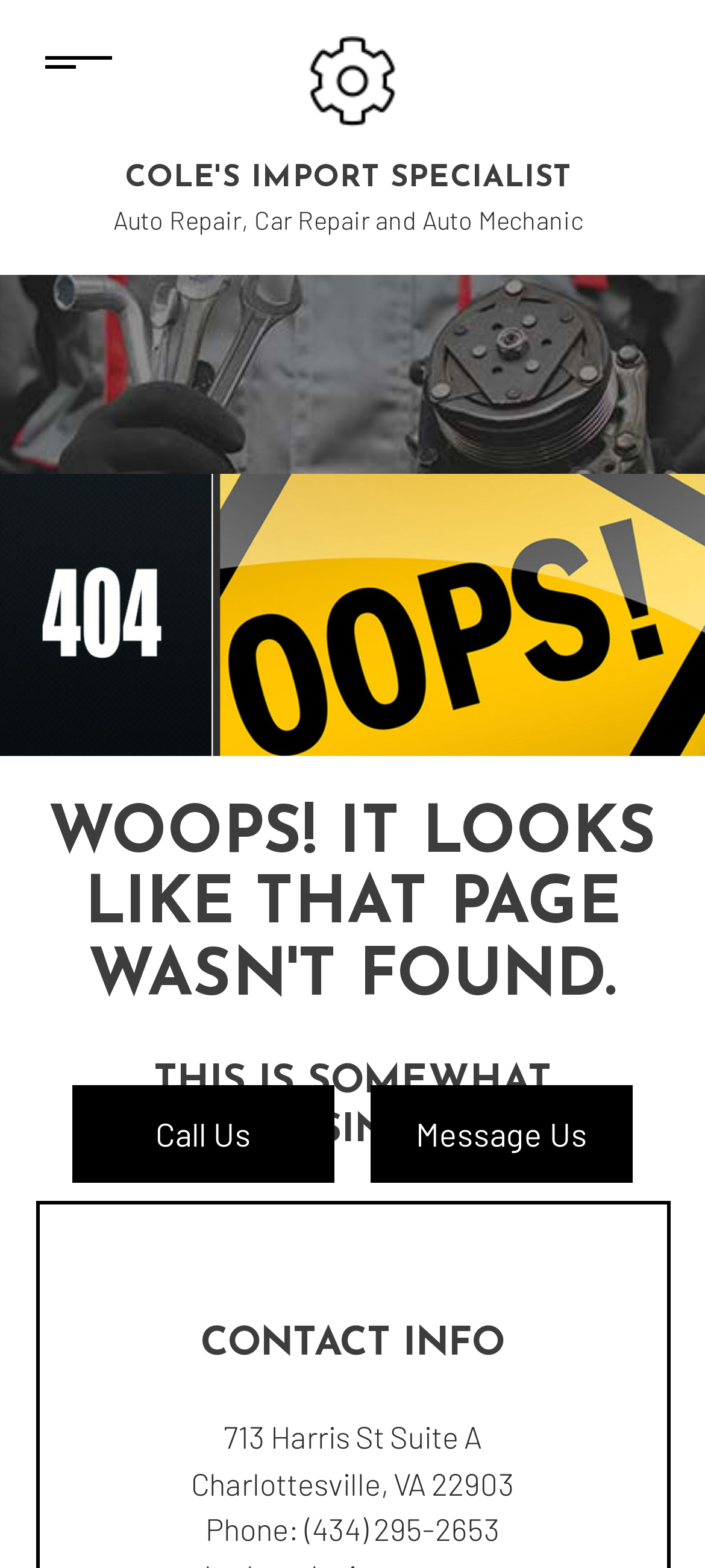What is the purpose of the 'Call Us' and 'Message Us' links?
Examine the image closely and answer the question with as much detail as possible.

I inferred the purpose of these links by their text content and their location on the webpage. They are likely intended to allow users to quickly contact the shop, either by calling or sending a message.